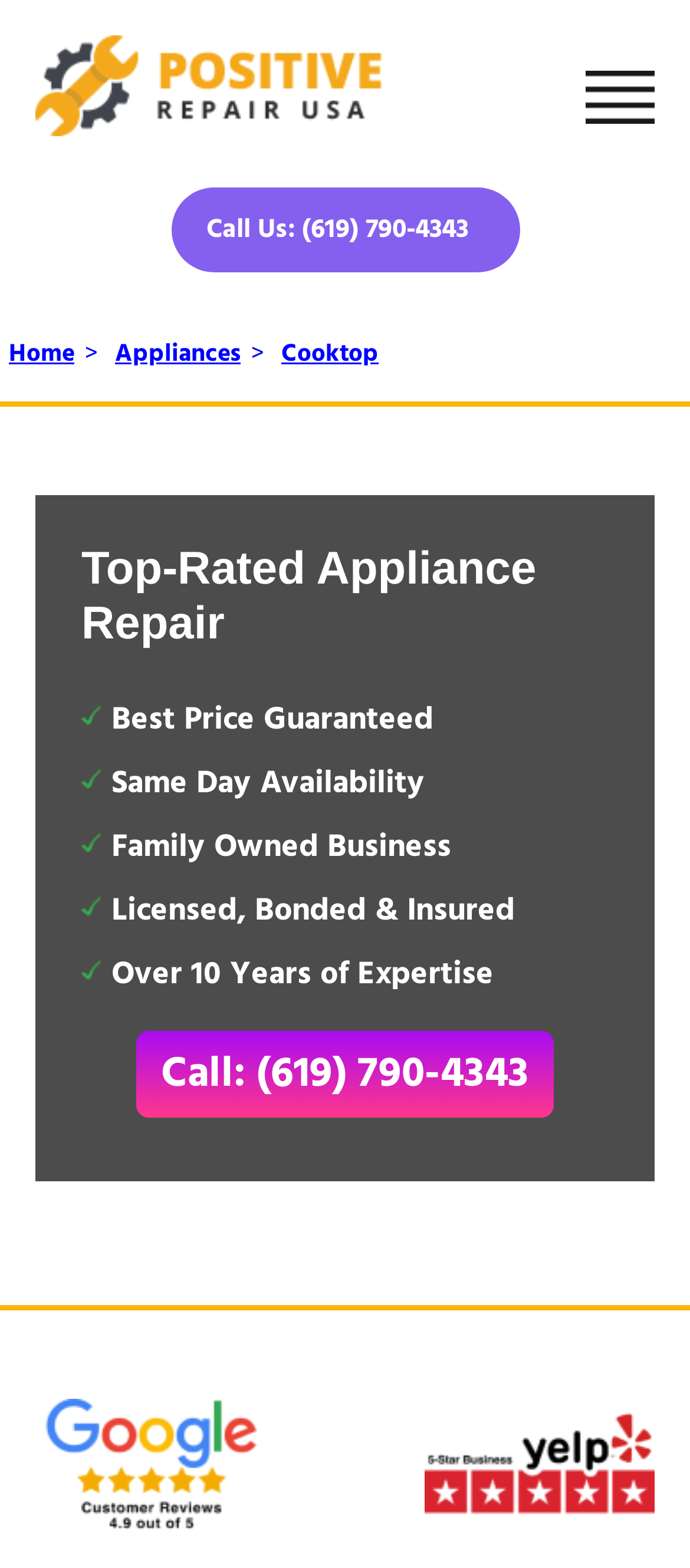Give a short answer using one word or phrase for the question:
How many years of expertise does the appliance repair company have?

Over 10 Years